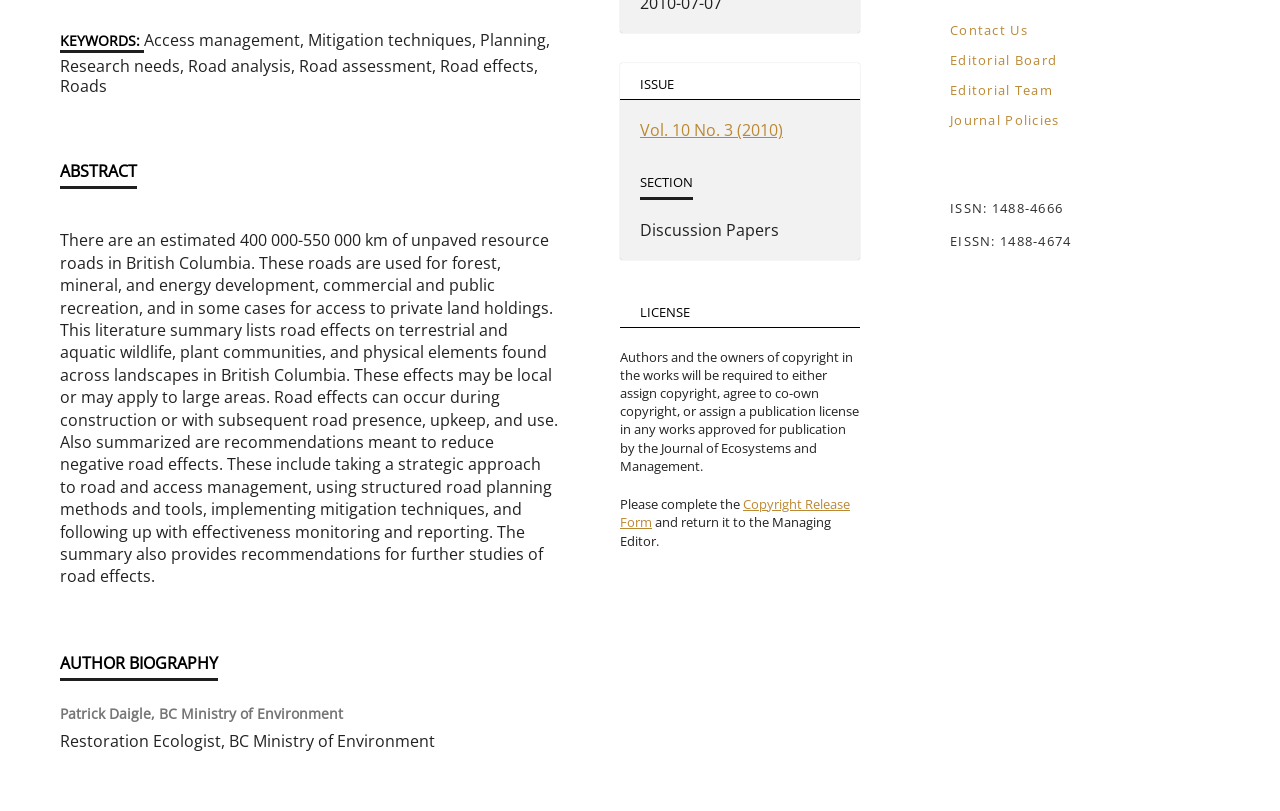Extract the bounding box coordinates for the UI element described as: "Vol. 10 No. 3 (2010)".

[0.5, 0.147, 0.612, 0.174]